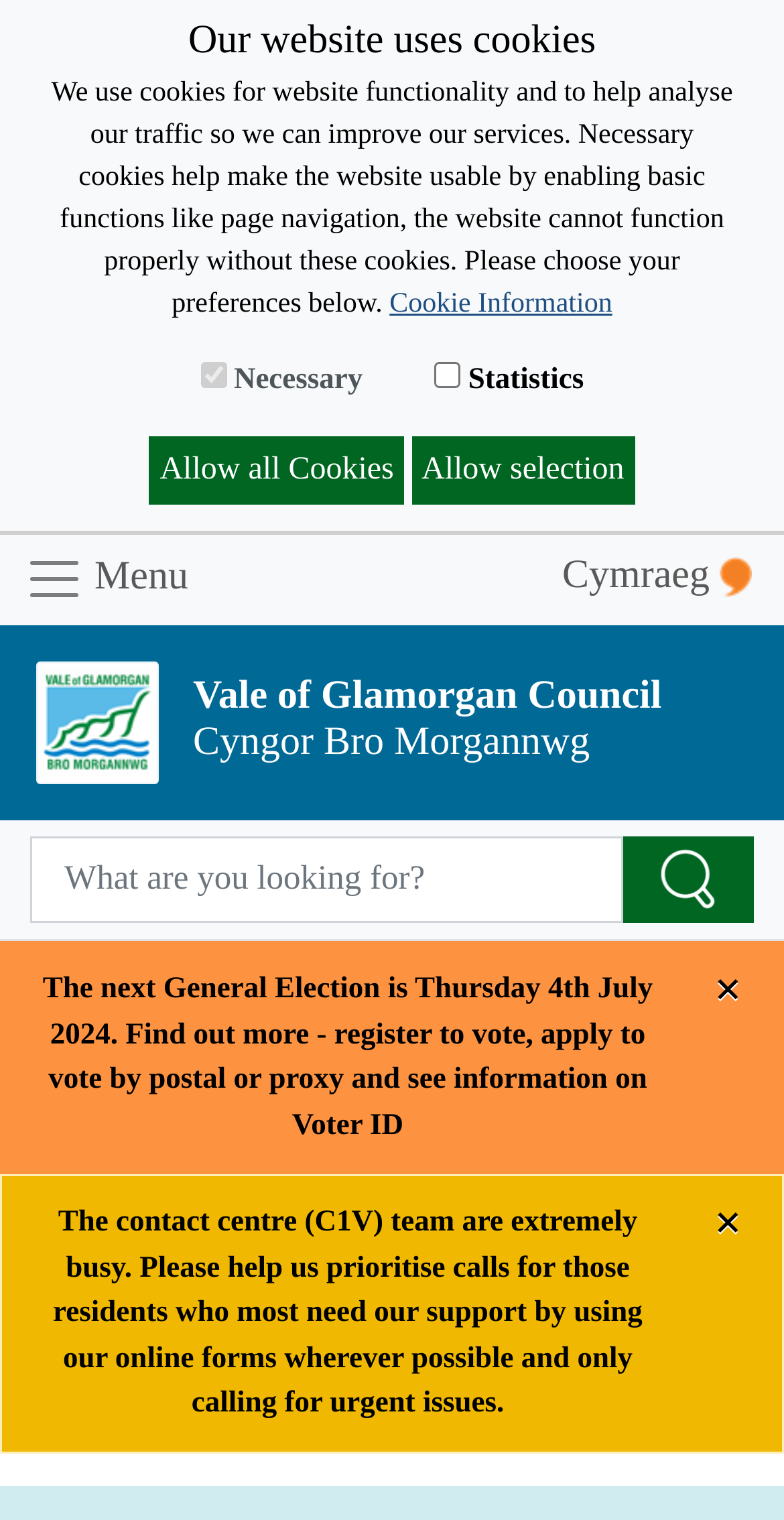Explain the features and main sections of the webpage comprehensively.

The webpage appears to be the official website of the Vale of Glamorgan Council. At the top, there is a logo of the council, accompanied by a link to the Welsh version of the website, "Cymraeg Cymraeg", which also features a small Welsh flag icon. 

Below the logo, there is a navigation menu toggle button labeled "Toggle navigation" and a "Menu" text. 

On the top-right corner, there is a search box with a "Search website" placeholder text and a "Search the Site" button next to it. 

The main content of the webpage is divided into several sections. The first section is a cookie policy notification, which informs users that the website uses cookies for functionality and analytics. This section includes a "Cookie Information" link, two checkboxes for "Necessary" and "Statistics" cookies, and two buttons to "Allow all Cookies" or "Allow selection". 

Below the cookie policy section, there is a prominent announcement about the next General Election, scheduled for Thursday, 4th July 2024, with a link to find out more information. This announcement can be closed by clicking the "×" button on the top-right corner. 

Another announcement follows, informing users that the contact centre team is extremely busy and requesting them to use online forms for non-urgent issues. This announcement can also be closed by clicking the "×" button on the top-right corner.